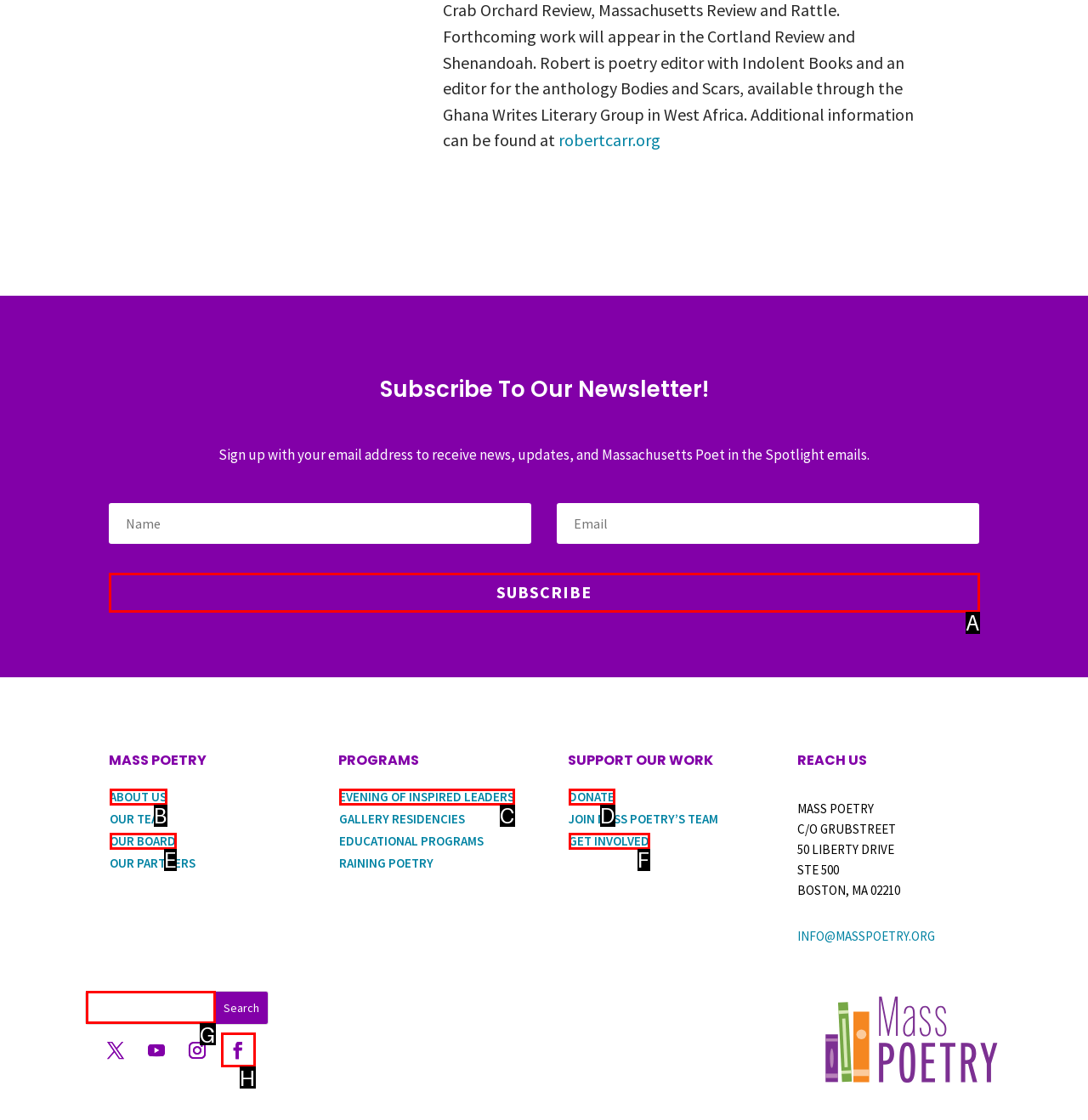Tell me which option best matches the description: Milan San Remo
Answer with the option's letter from the given choices directly.

None